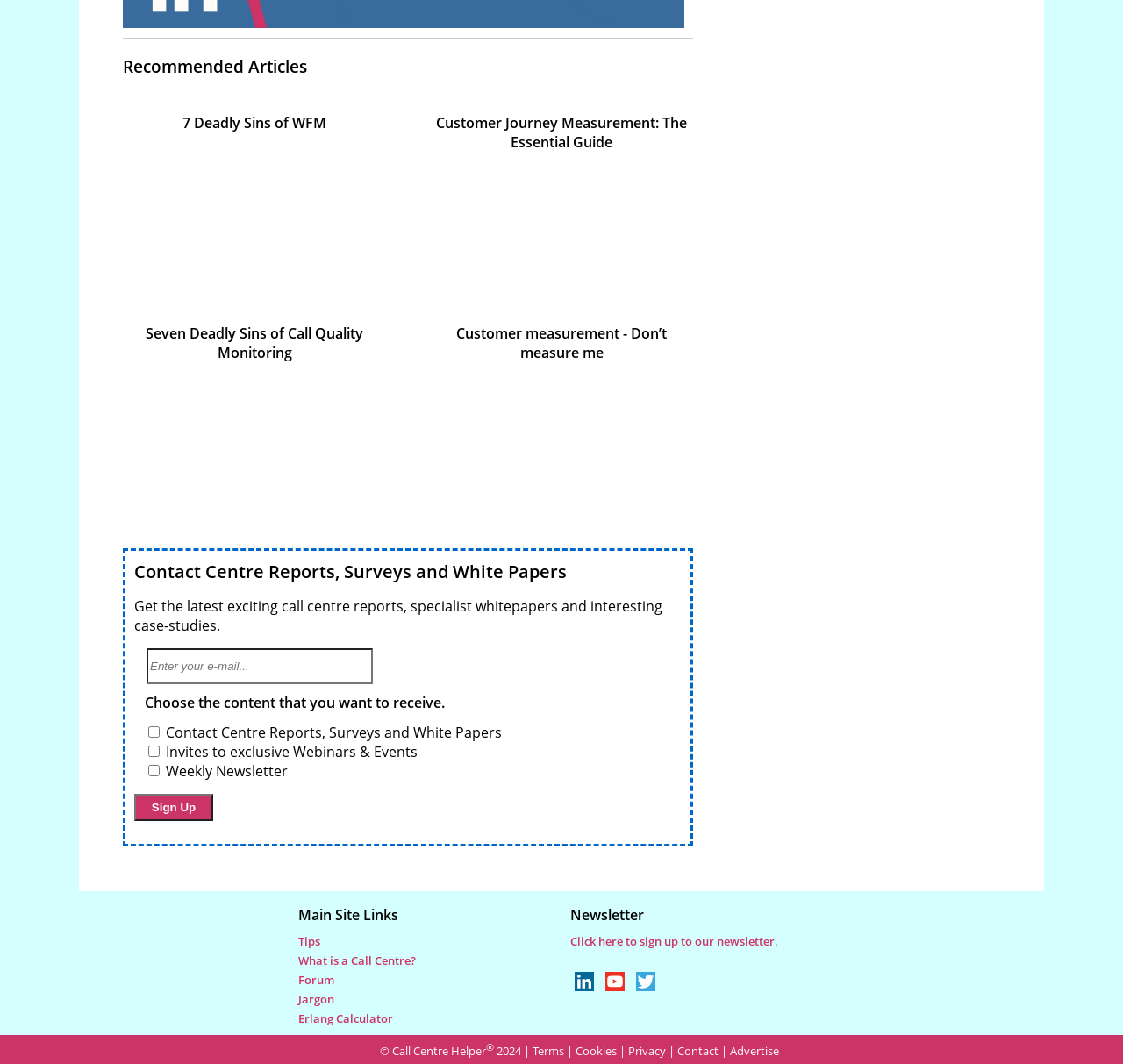Identify the bounding box coordinates for the UI element that matches this description: "What is a Call Centre?".

[0.266, 0.895, 0.37, 0.91]